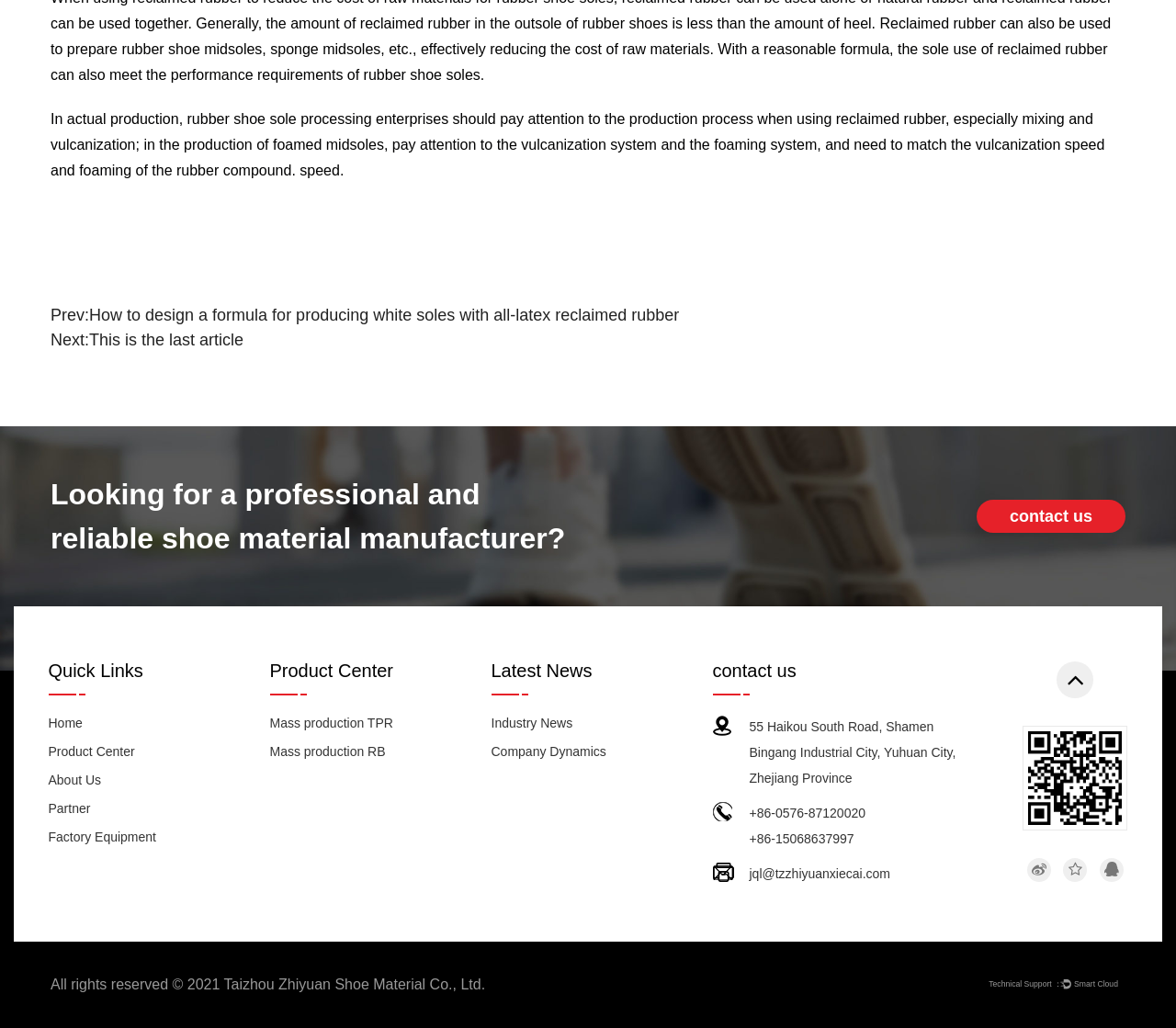Using the provided description This is the last article, find the bounding box coordinates for the UI element. Provide the coordinates in (top-left x, top-left y, bottom-right x, bottom-right y) format, ensuring all values are between 0 and 1.

[0.076, 0.321, 0.207, 0.339]